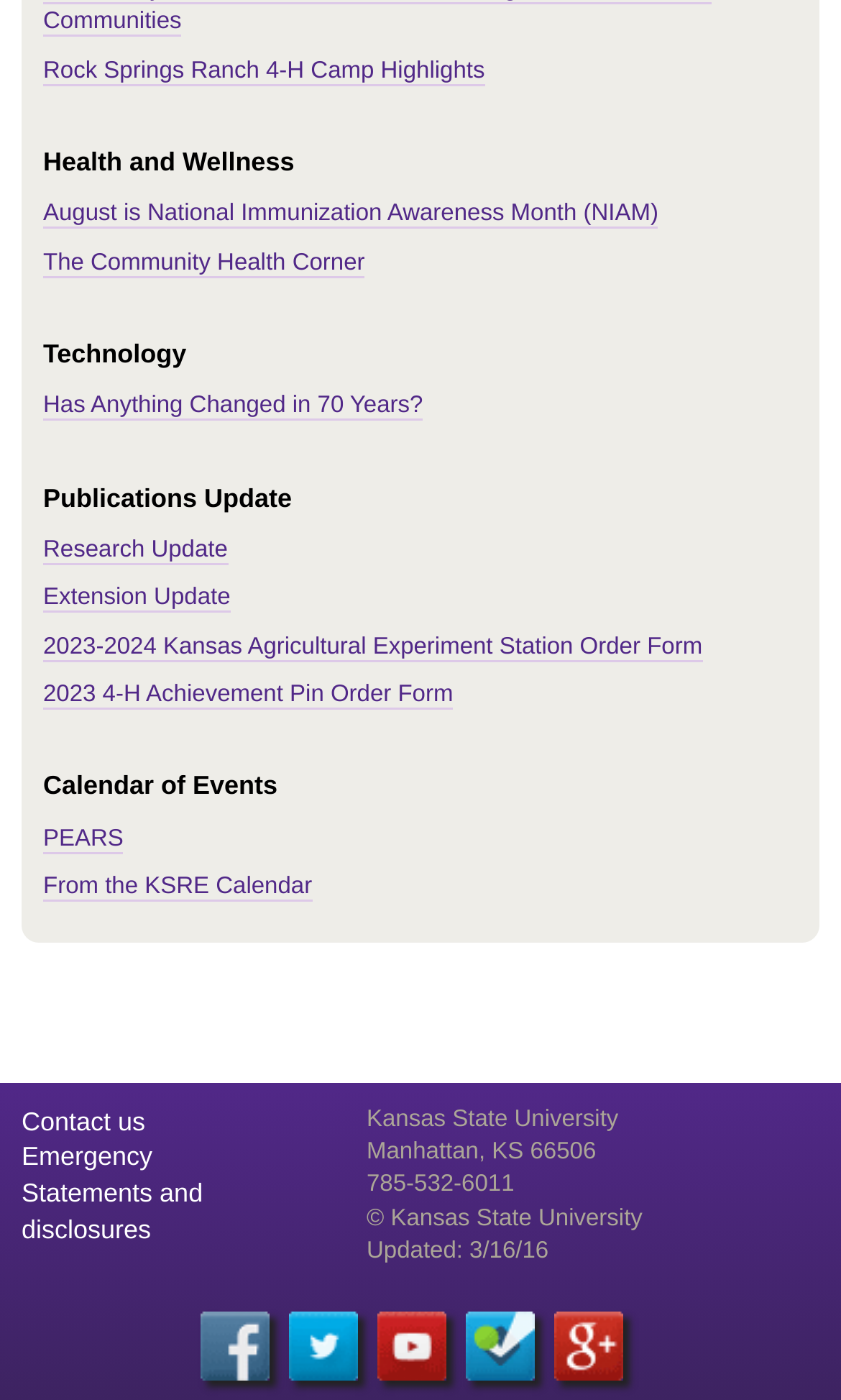Please identify the bounding box coordinates of the region to click in order to complete the task: "Read about Choosing the Best Dryer Vent Cleaners". The coordinates must be four float numbers between 0 and 1, specified as [left, top, right, bottom].

None